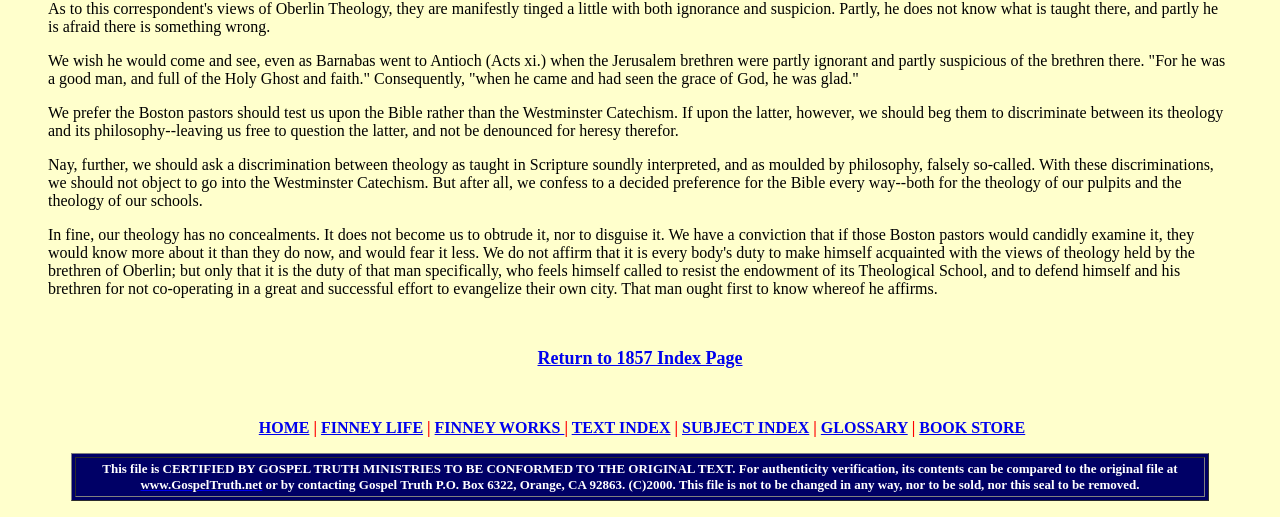How many paragraphs of text are there on the page?
Please provide a detailed and comprehensive answer to the question.

I counted the paragraphs of text on the page and found three distinct blocks of text, each separated by a blank line or other formatting.